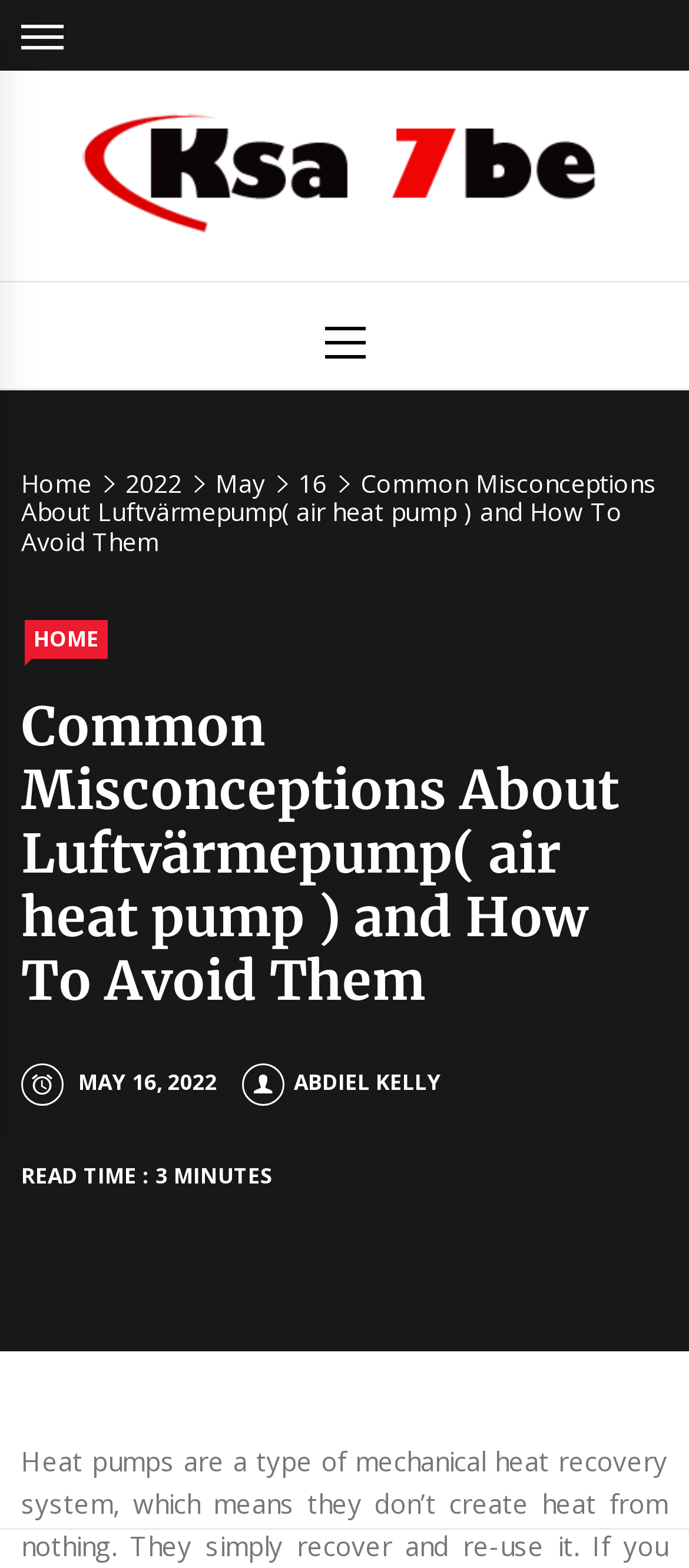Locate the bounding box coordinates of the clickable area needed to fulfill the instruction: "view primary menu".

[0.031, 0.18, 0.969, 0.247]